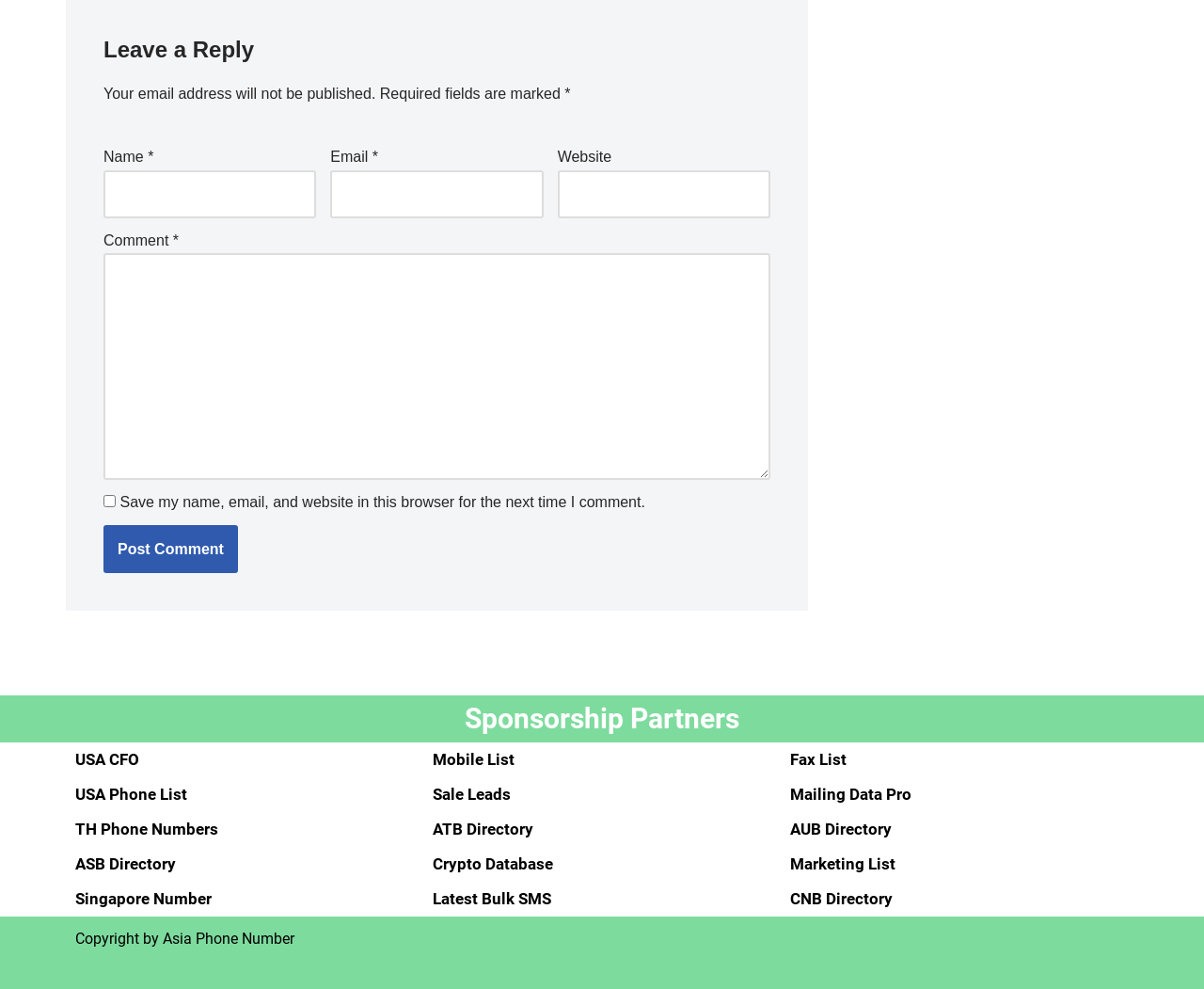Locate the bounding box coordinates of the area where you should click to accomplish the instruction: "Visit the USA CFO webpage".

[0.062, 0.759, 0.116, 0.778]